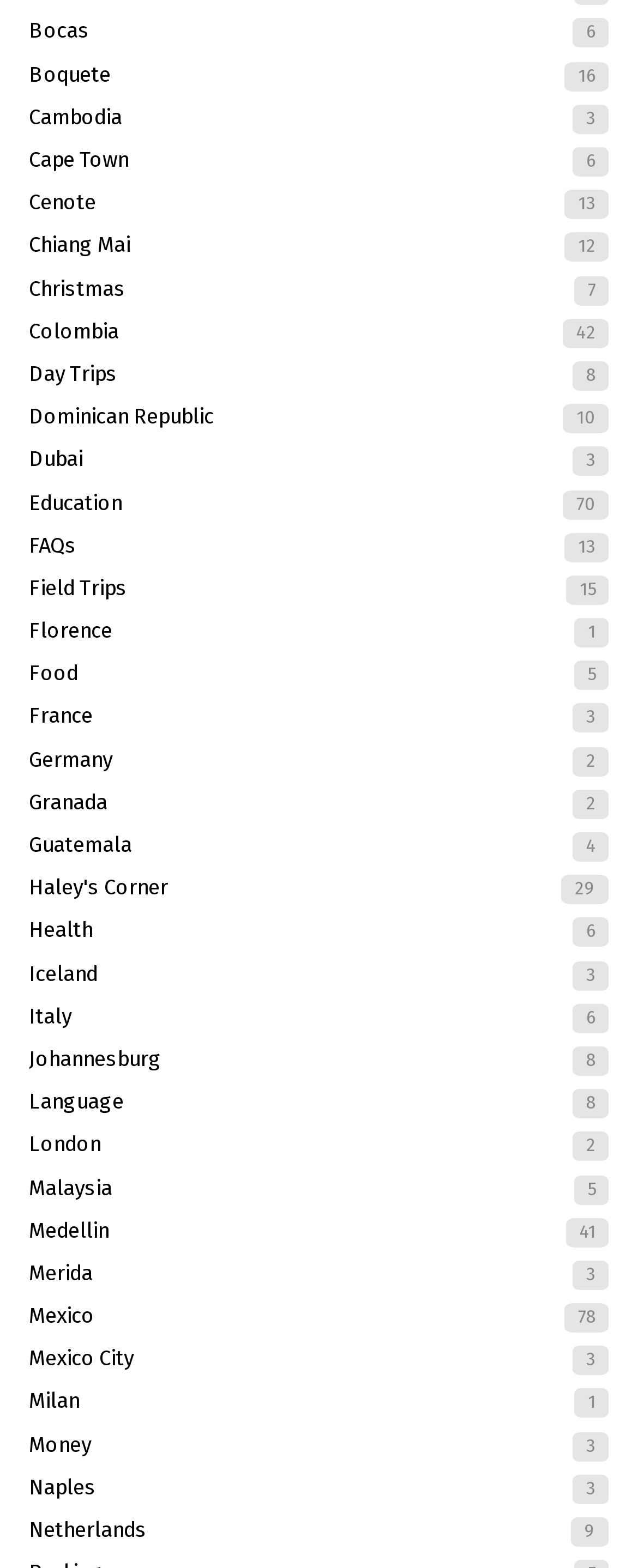Please answer the following question using a single word or phrase: 
How many links are related to 'Mexico'?

2